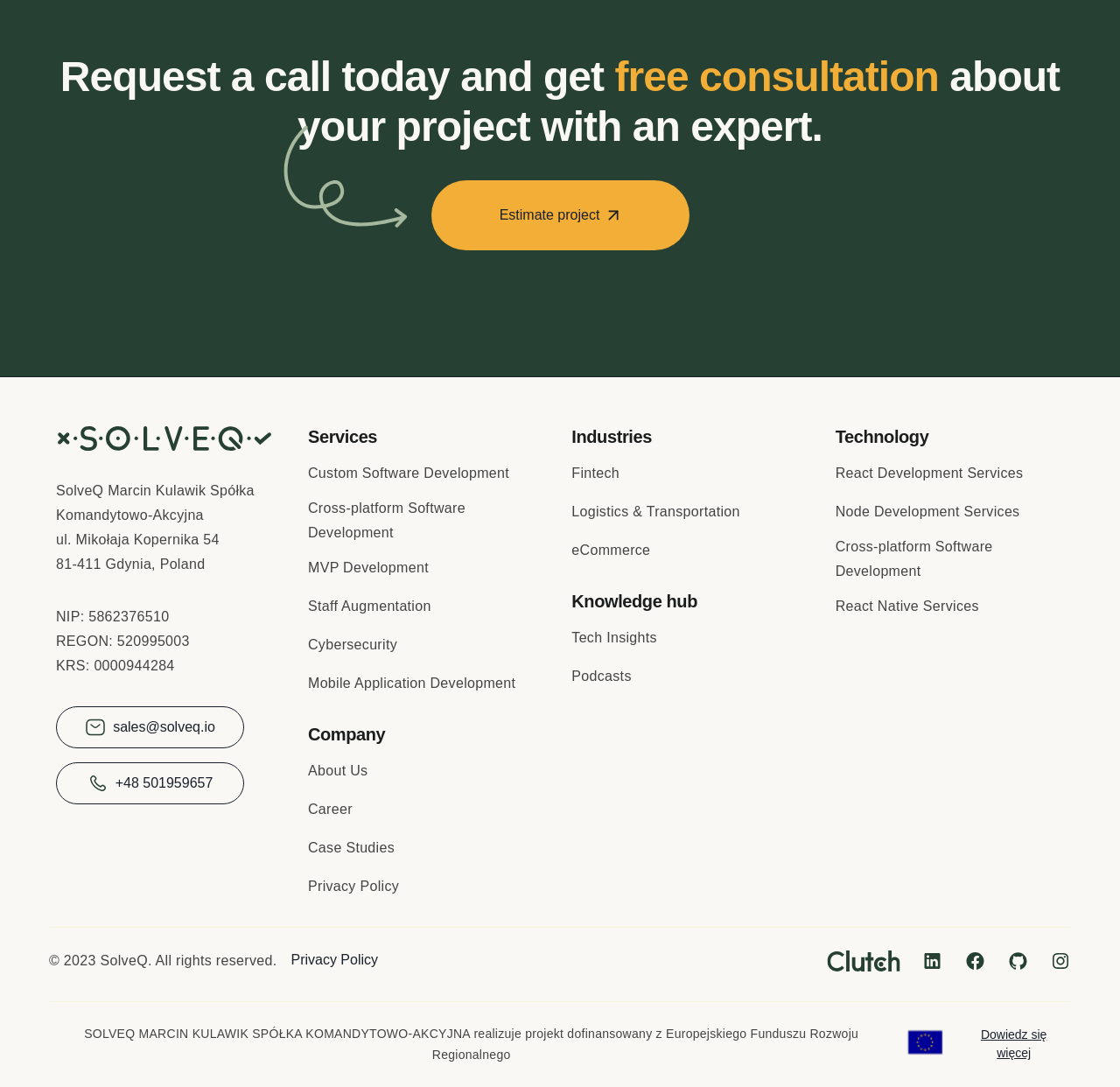Use a single word or phrase to answer the question: 
What is the email address?

sales@solveq.io